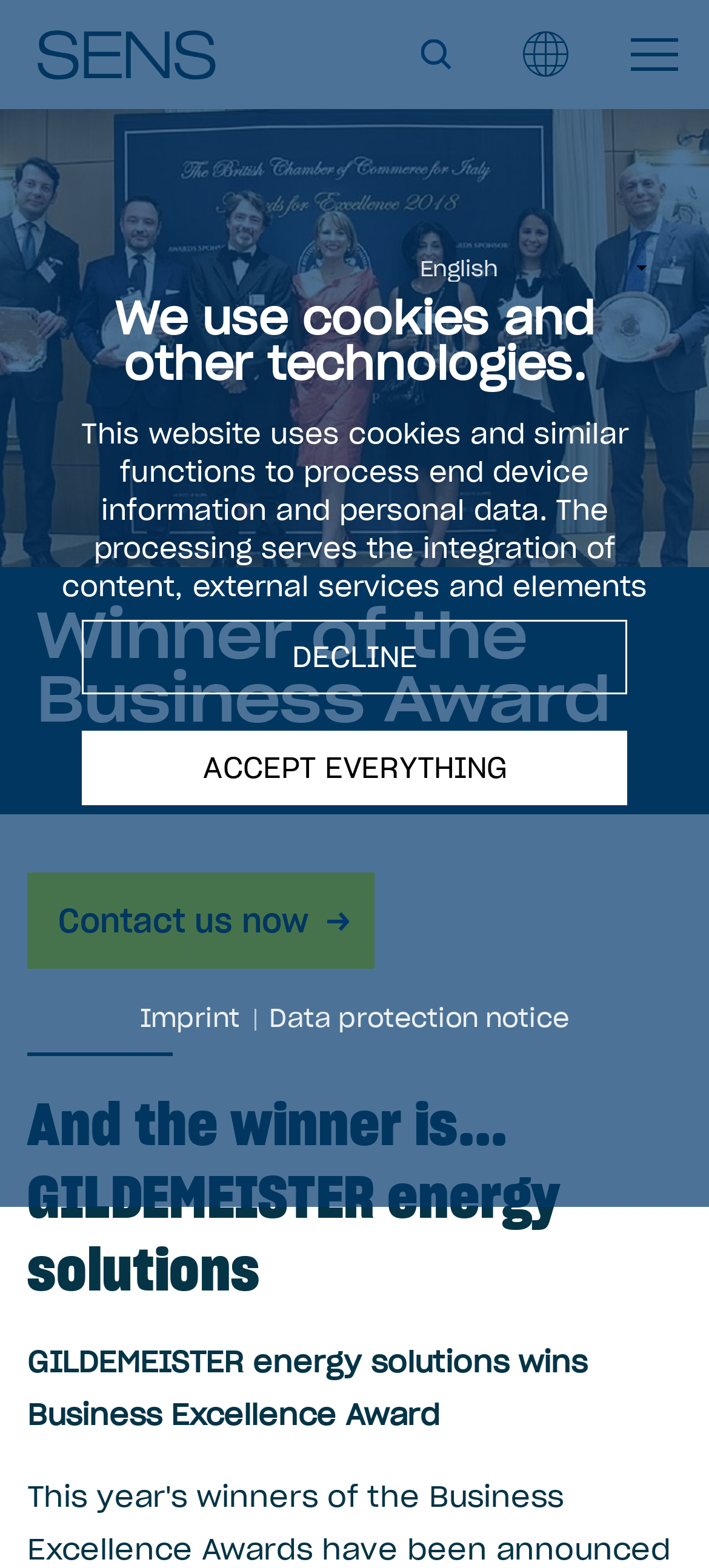What is the name of the company that wins the Business Excellence Award?
Please look at the screenshot and answer in one word or a short phrase.

GILDEMEISTER energy solutions